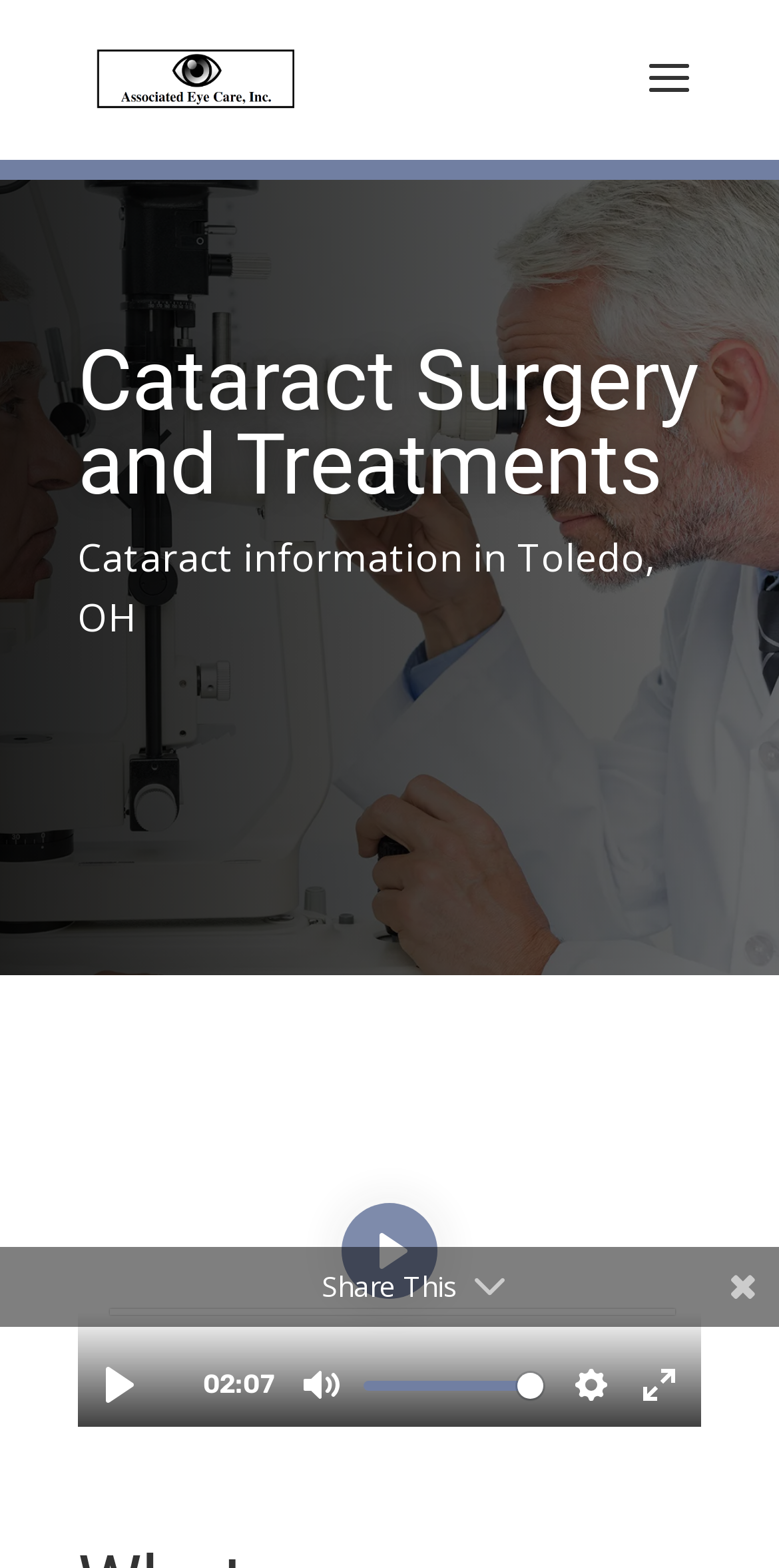Locate the bounding box for the described UI element: "On Bill Numbers". Ensure the coordinates are four float numbers between 0 and 1, formatted as [left, top, right, bottom].

None